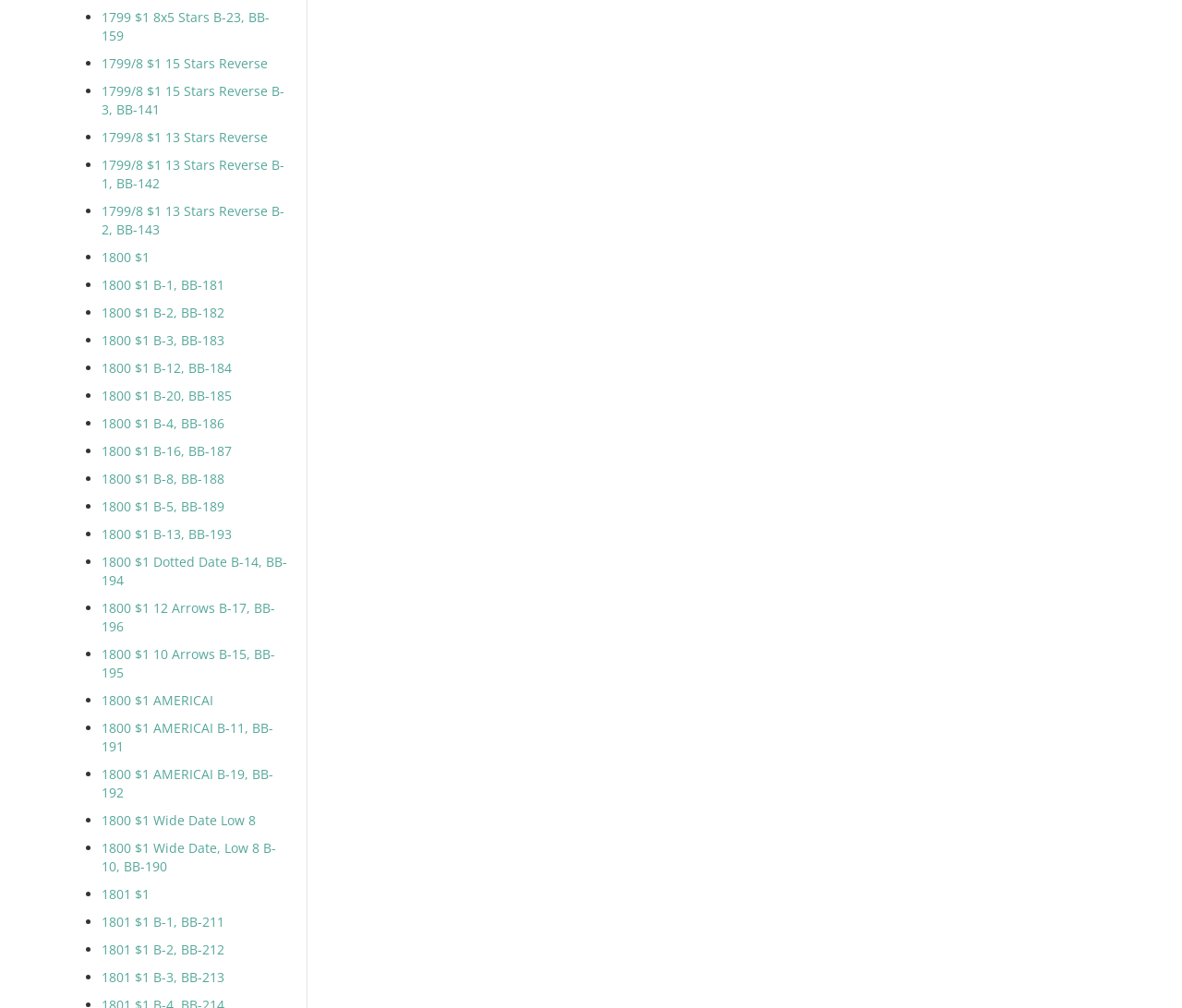Reply to the question below using a single word or brief phrase:
How many links are on this webpage?

73